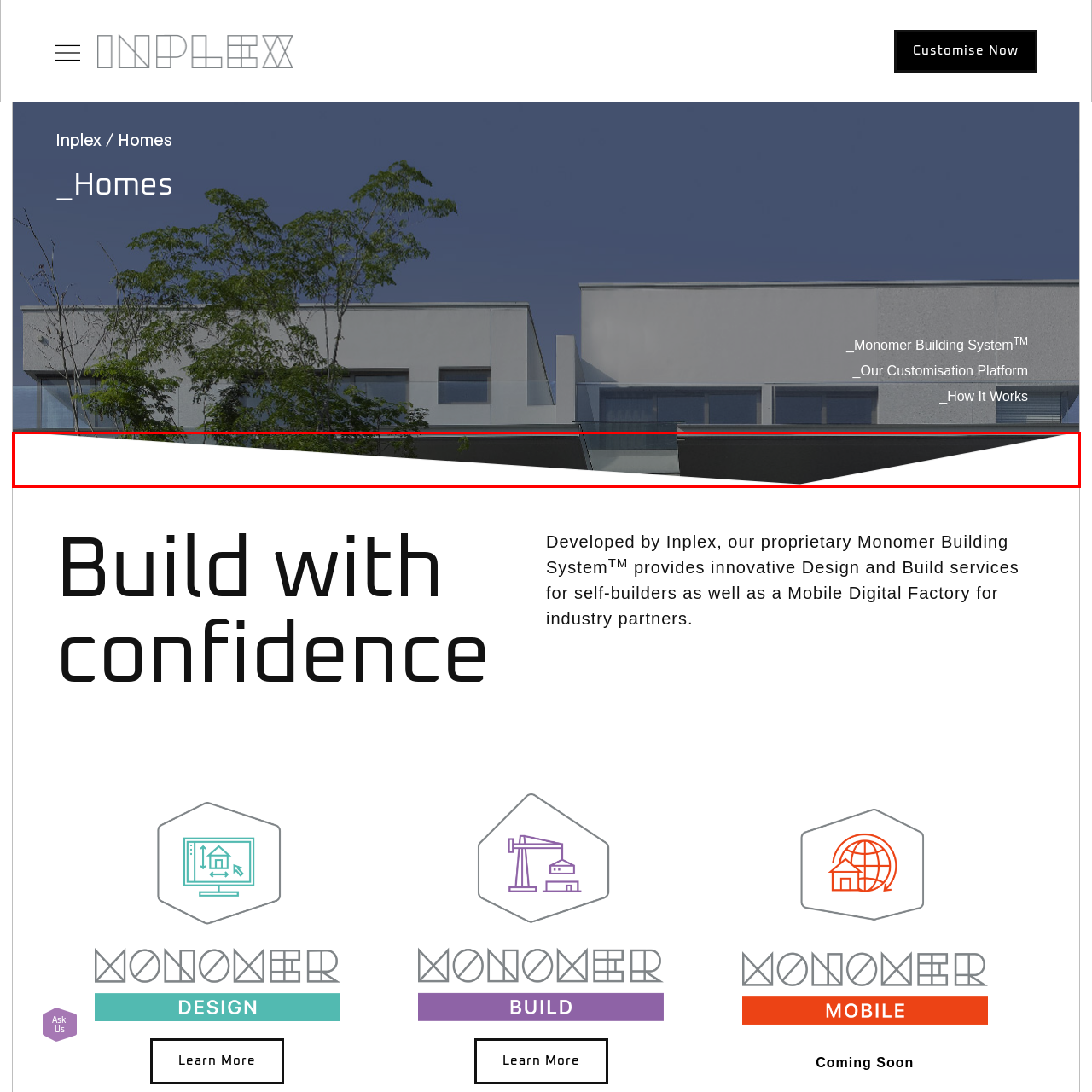What is the design style of the building? Look at the image outlined by the red bounding box and provide a succinct answer in one word or a brief phrase.

Modern and contemporary